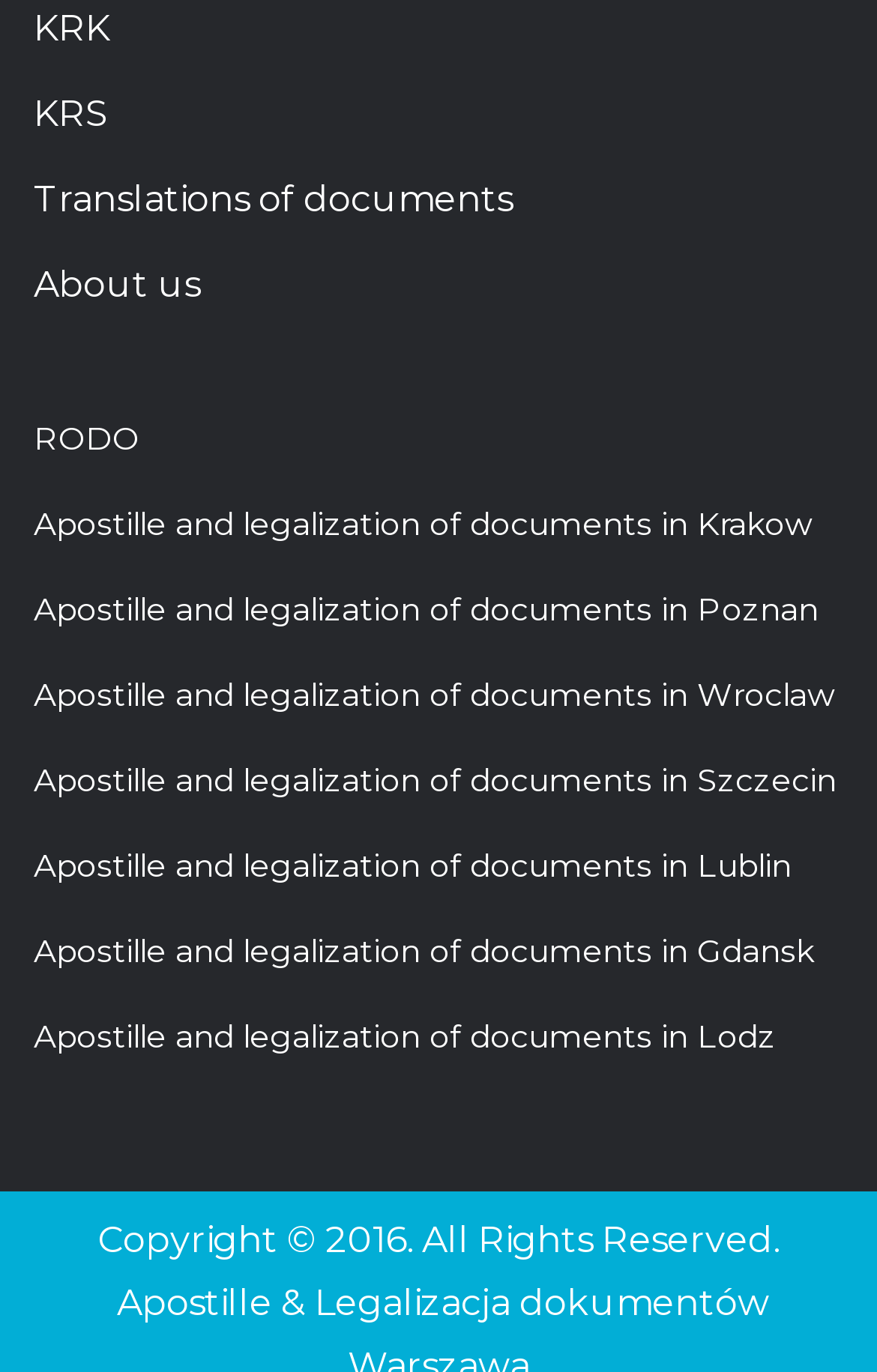Please give a short response to the question using one word or a phrase:
What is the purpose of the 'Translations of documents' link?

To provide translation services